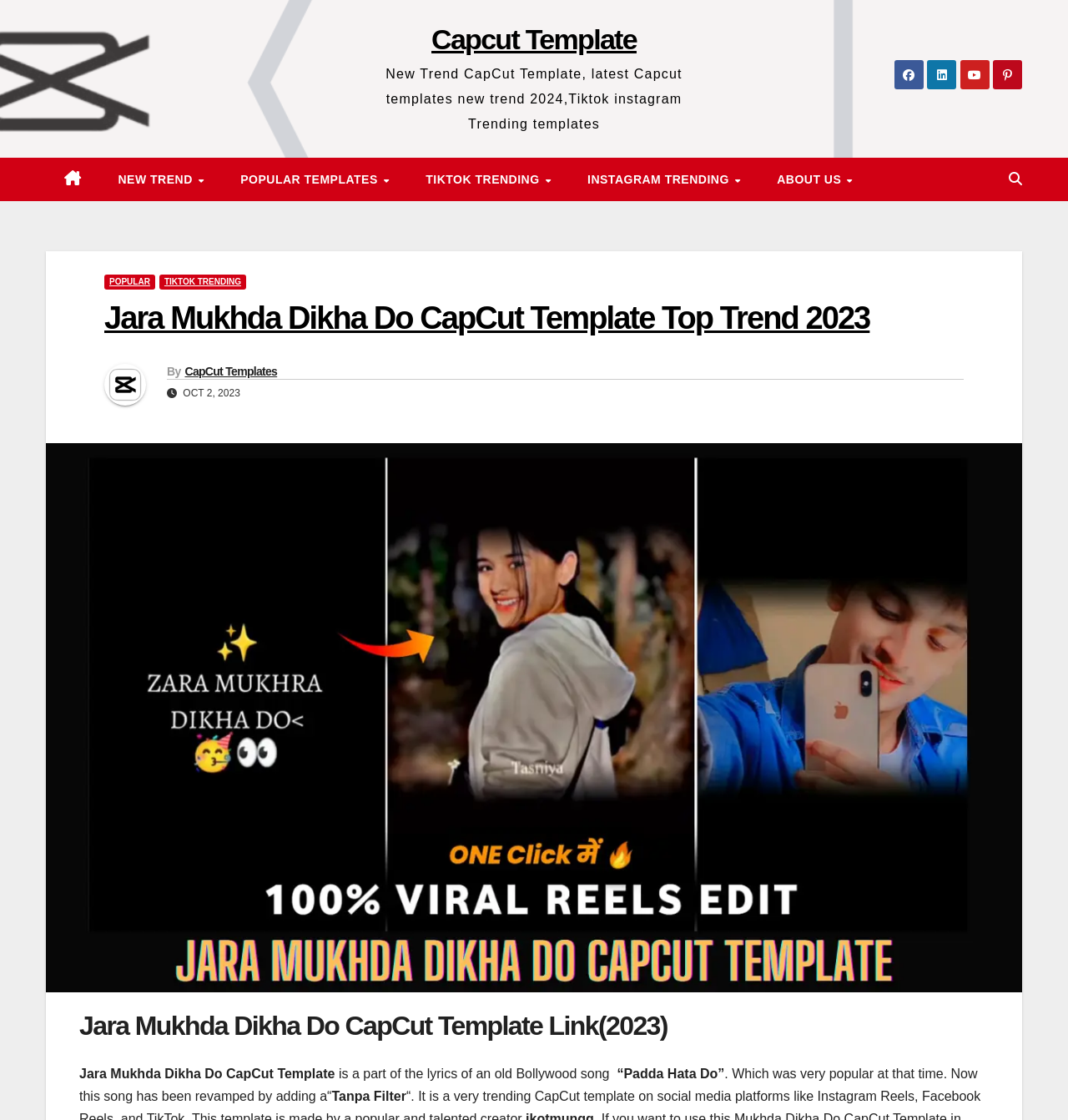Determine the bounding box coordinates of the clickable area required to perform the following instruction: "Click on CapCut Templates link". The coordinates should be represented as four float numbers between 0 and 1: [left, top, right, bottom].

[0.173, 0.325, 0.26, 0.337]